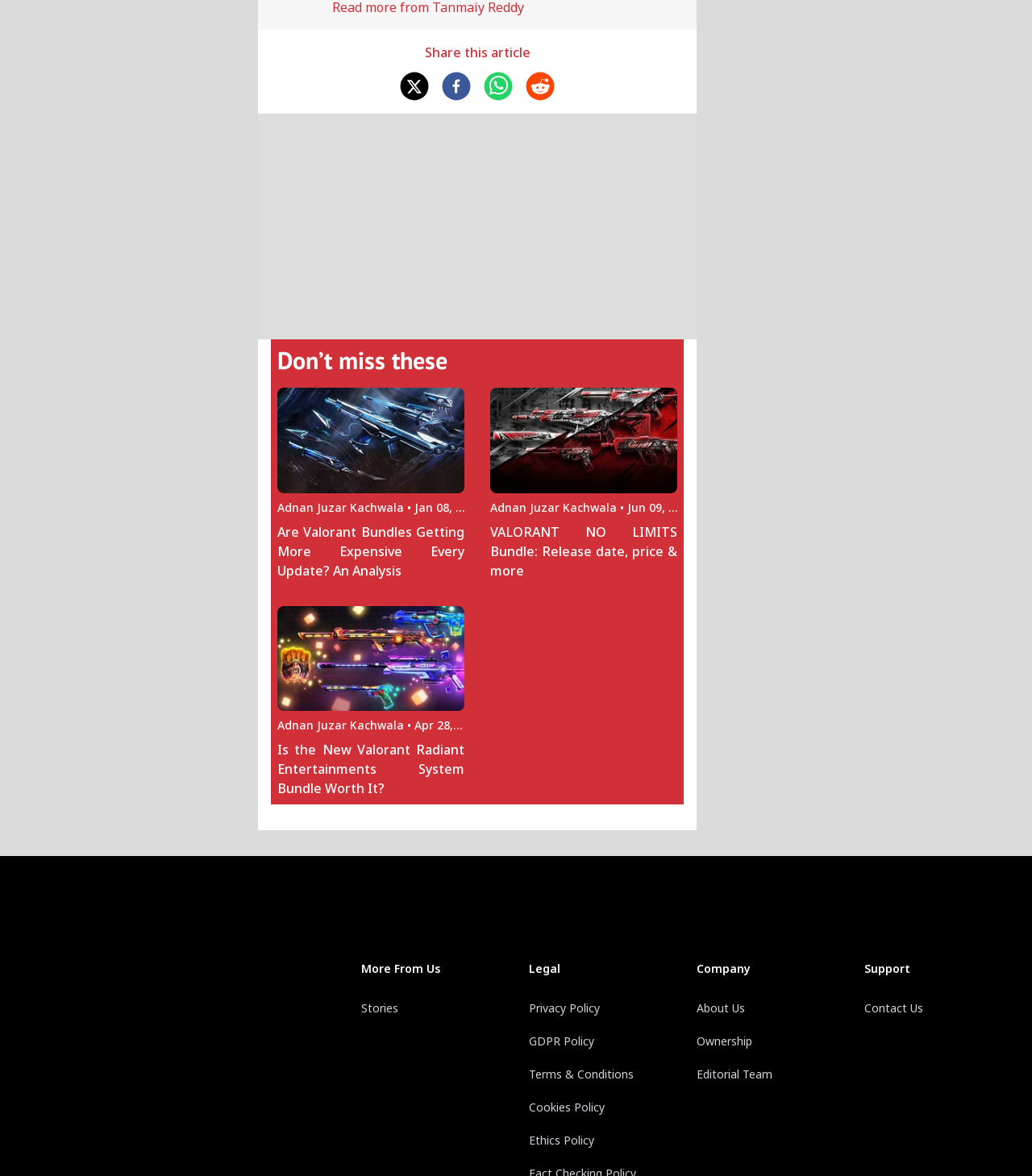Determine the bounding box coordinates for the clickable element to execute this instruction: "Check the Privacy Policy". Provide the coordinates as four float numbers between 0 and 1, i.e., [left, top, right, bottom].

[0.512, 0.851, 0.581, 0.864]